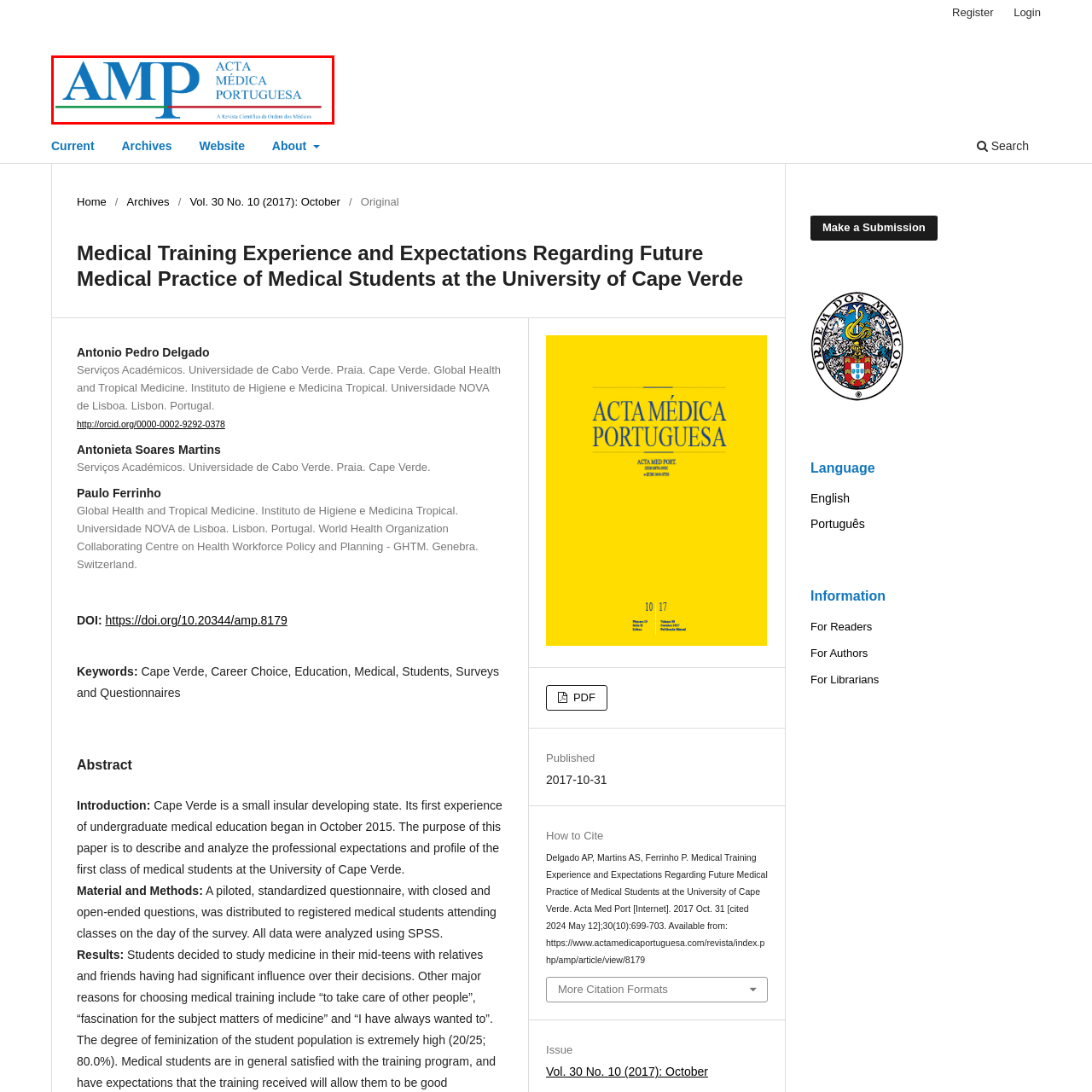Offer a complete and descriptive caption for the image marked by the red box.

The image displays the logo of the "Acta Médica Portuguesa" (AMP), a prominent medical journal published in Portugal. The logo features the acronym "AMP" prominently in a stylized font, complemented by the full name "ACTA MÉDICA PORTUGUESA" situated below it. The design incorporates a color scheme of blue for the acronym and red and green horizontal lines beneath, reflecting significant national colors often associated with Portugal. This journal focuses on various aspects of medical research and practice, contributing to the academic discourse within the medical community.